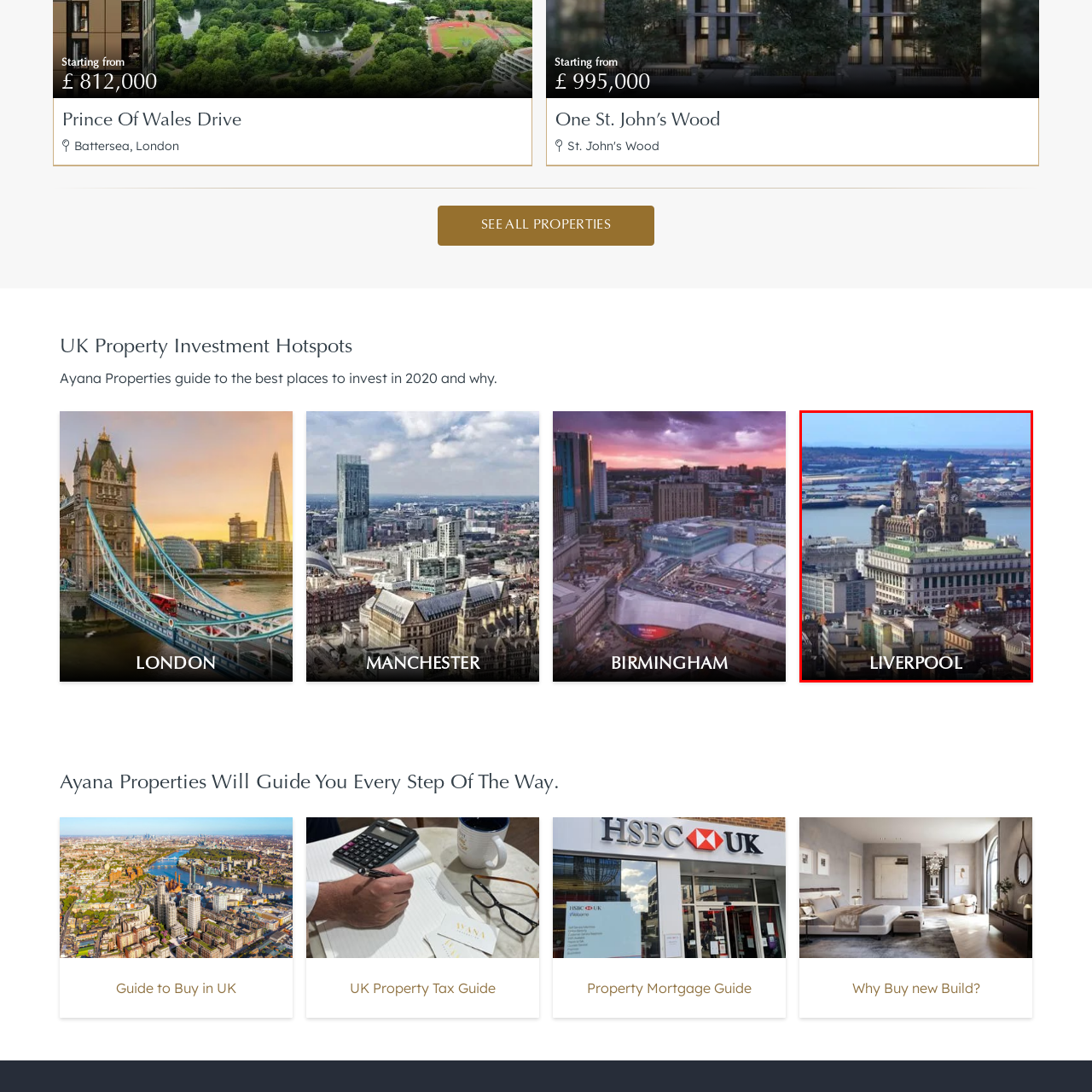Inspect the section within the red border, What is the name of the river in the image? Provide a one-word or one-phrase answer.

River Mersey